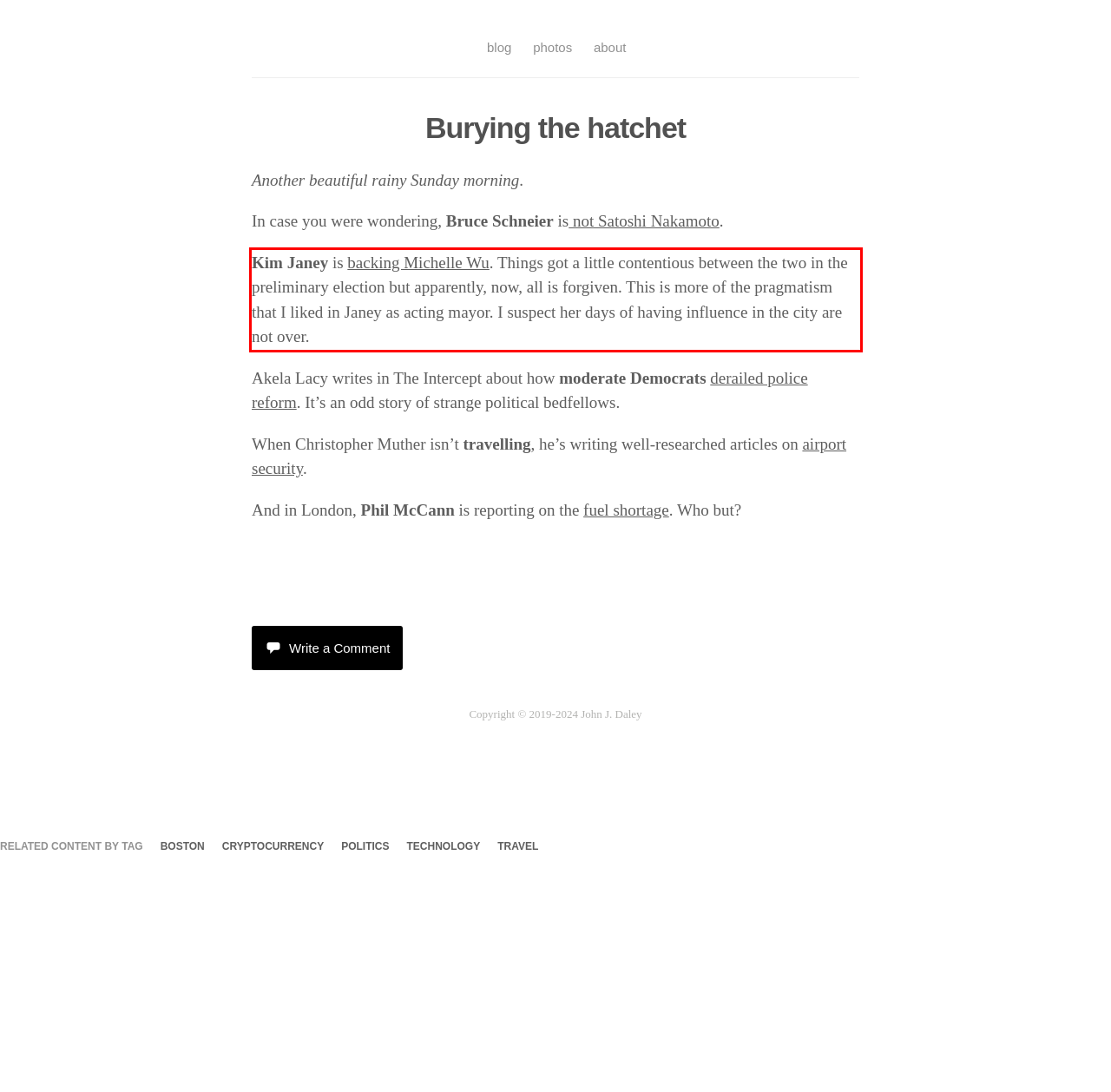Look at the webpage screenshot and recognize the text inside the red bounding box.

Kim Janey is backing Michelle Wu. Things got a little contentious between the two in the preliminary election but apparently, now, all is forgiven. This is more of the pragmatism that I liked in Janey as acting mayor. I suspect her days of having influence in the city are not over.